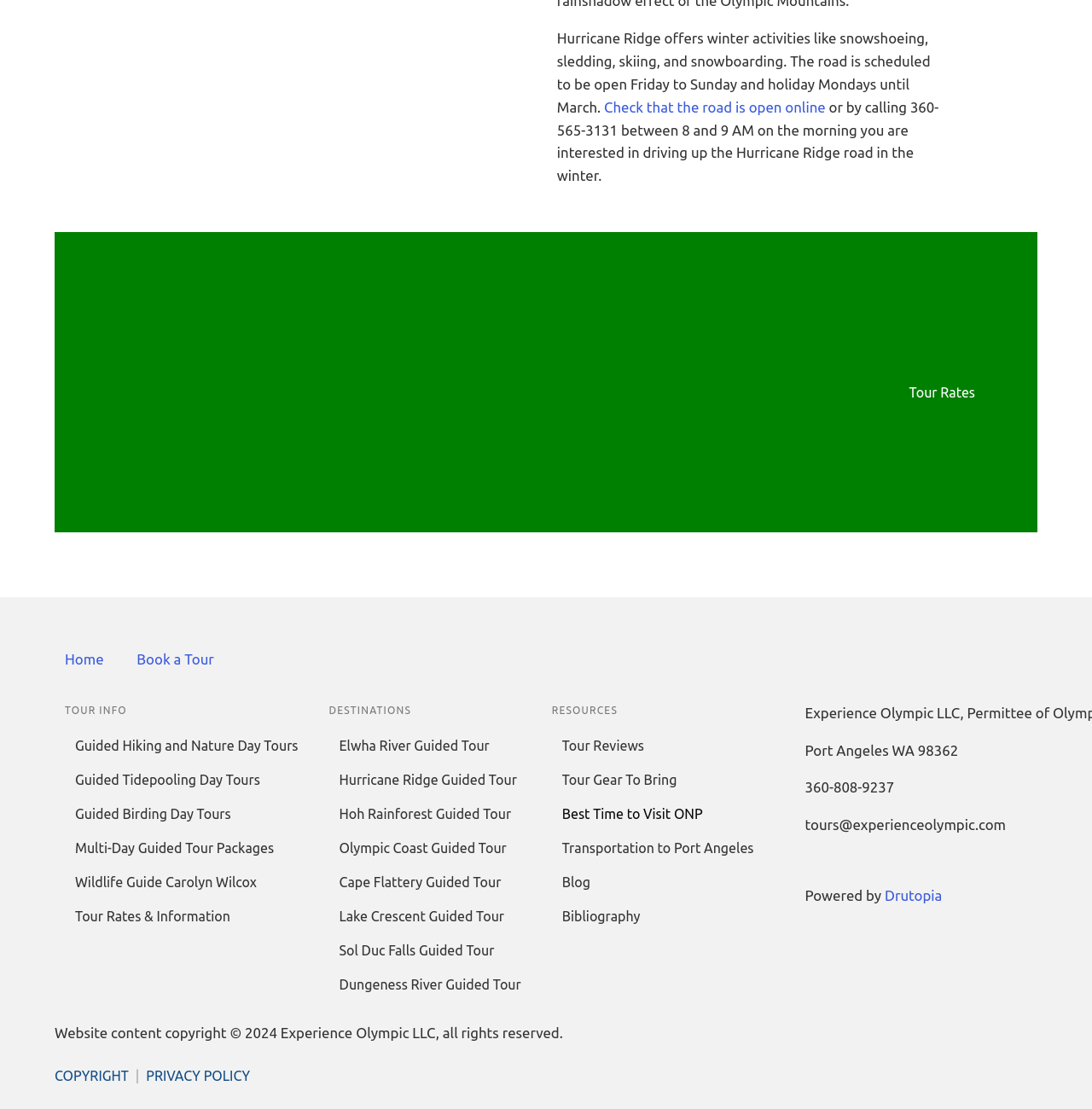Please find the bounding box coordinates of the element that must be clicked to perform the given instruction: "Explore Hurricane Ridge Guided Tour". The coordinates should be four float numbers from 0 to 1, i.e., [left, top, right, bottom].

[0.301, 0.688, 0.486, 0.719]